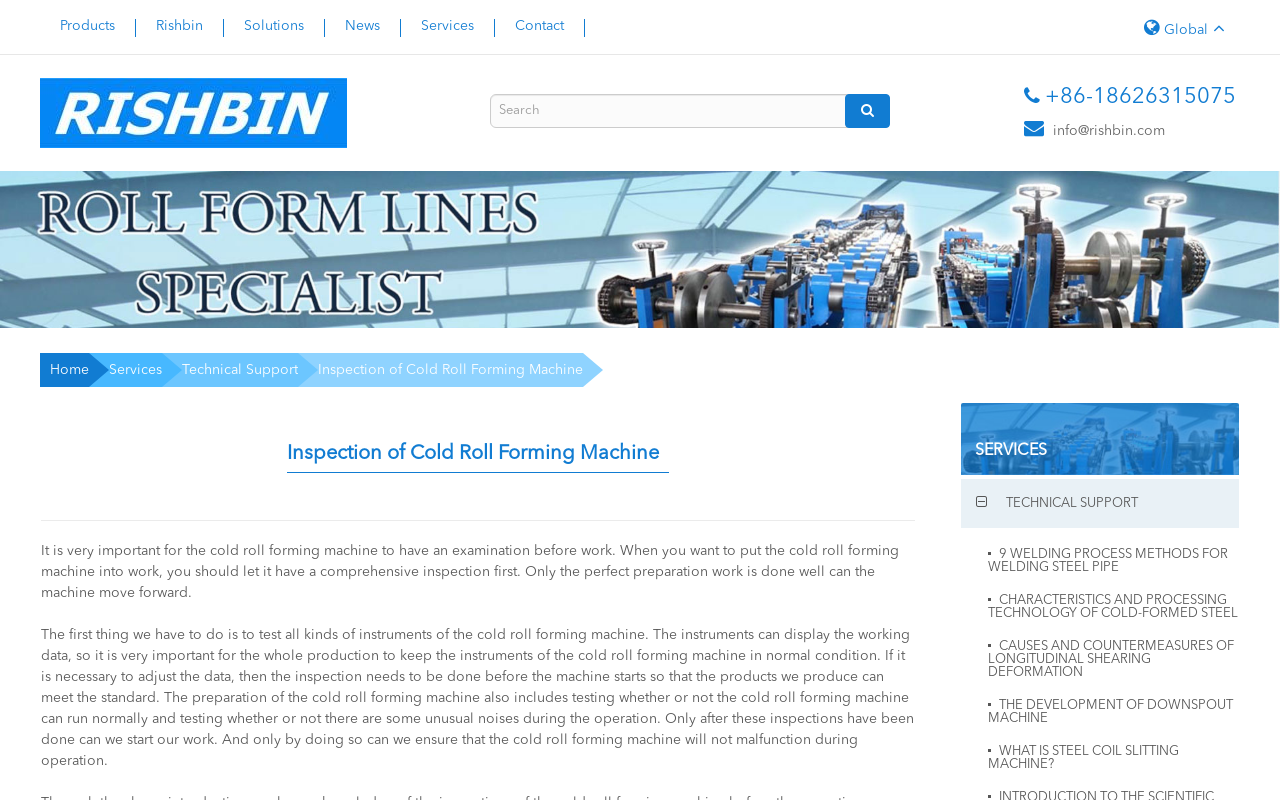Offer a meticulous caption that includes all visible features of the webpage.

The webpage is about the inspection of cold roll forming machines, specifically highlighting the importance of examination before operation. At the top, there are several links to different sections of the website, including "Products", "Rishbin", "Solutions", "News", "Services", and "Contact". On the top right, there is a link to "Global" and a search bar with a button.

Below the navigation links, there is a banner image that spans the entire width of the page. Underneath the banner, there are more links to specific pages, including "Home", "Services", "Technical Support", and "Inspection of Cold Roll Forming Machine".

On the right side of the page, there is a section with contact information, including a phone number and an email address. Above this section, there is a heading that reads "SERVICES".

The main content of the page is divided into two sections. The first section has a heading that reads "Inspection of Cold Roll Forming Machine" and a paragraph of text that explains the importance of inspecting the machine before operation. The second section has several links to related articles, including "9 WELDING PROCESS METHODS FOR WELDING STEEL PIPE", "CHARACTERISTICS AND PROCESSING TECHNOLOGY OF COLD-FORMED STEEL", and others.

Below the links, there is another section of text that provides more details about the inspection process, including testing instruments, checking for unusual noises, and ensuring the machine is in normal condition before operation.